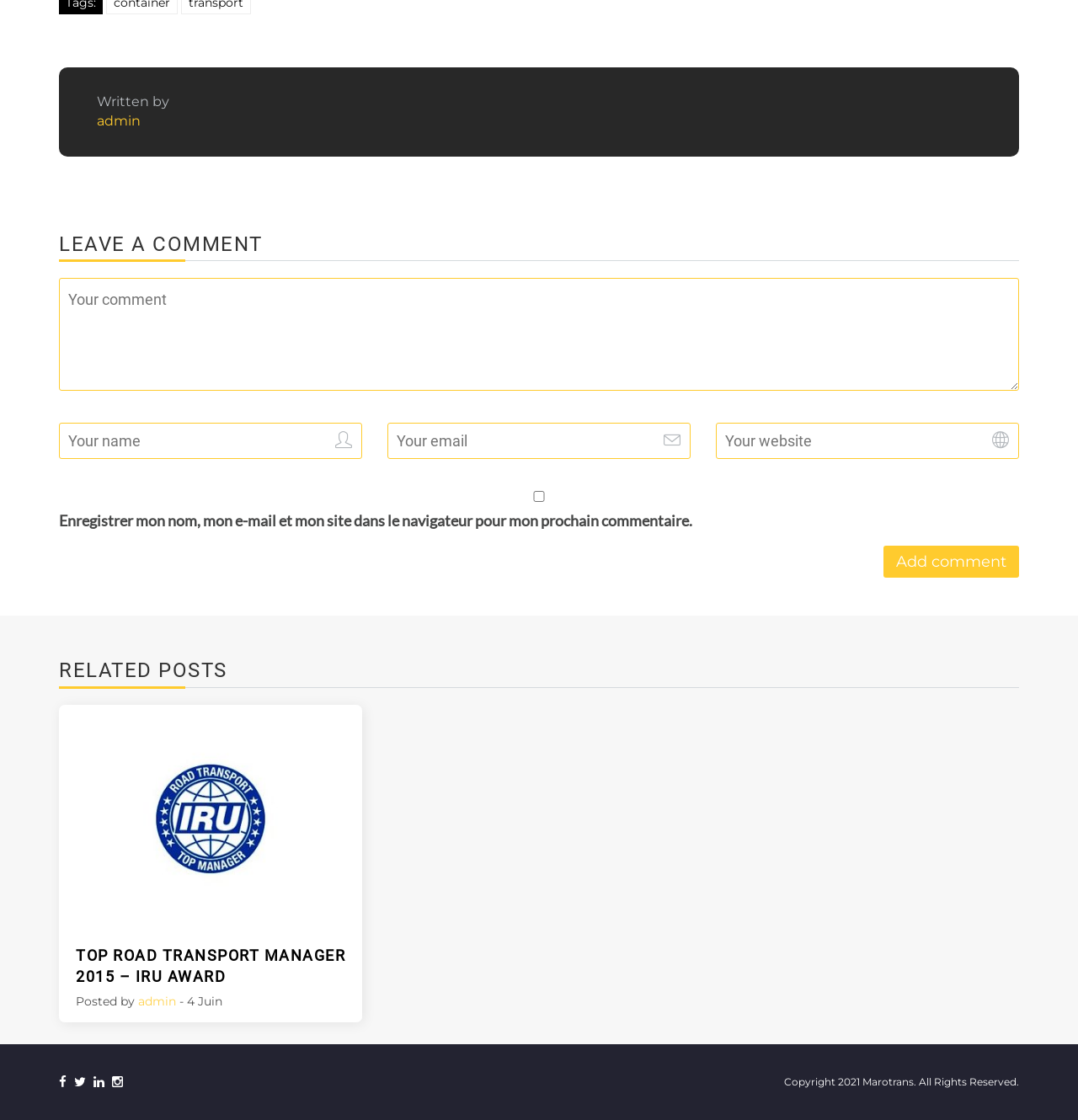Identify the bounding box coordinates necessary to click and complete the given instruction: "Add a comment".

[0.82, 0.487, 0.945, 0.516]